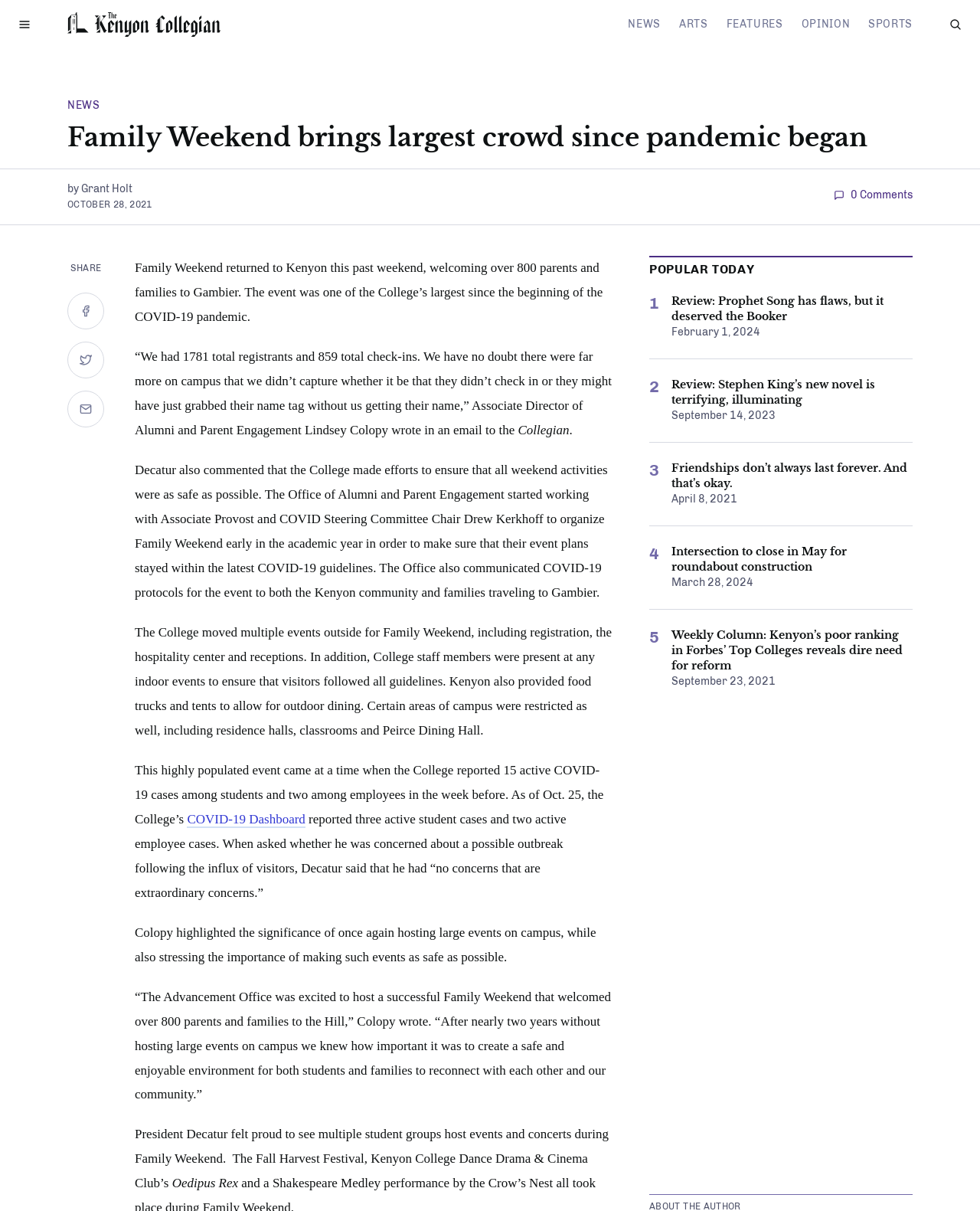Kindly respond to the following question with a single word or a brief phrase: 
How many parents and families attended the Family Weekend event?

over 800